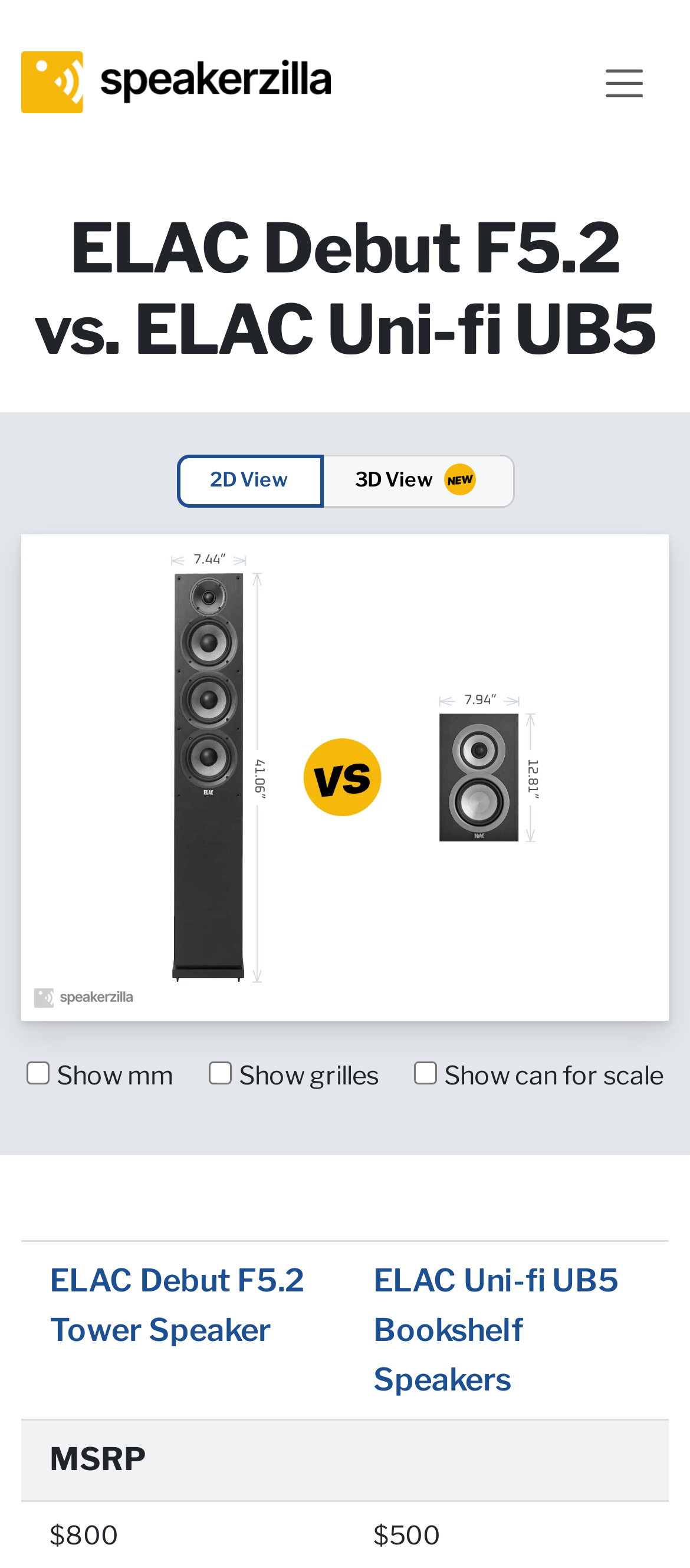Using the given description, provide the bounding box coordinates formatted as (top-left x, top-left y, bottom-right x, bottom-right y), with all values being floating point numbers between 0 and 1. Description: ELAC Uni-fi UB5 Bookshelf Speakers

[0.541, 0.804, 0.897, 0.892]